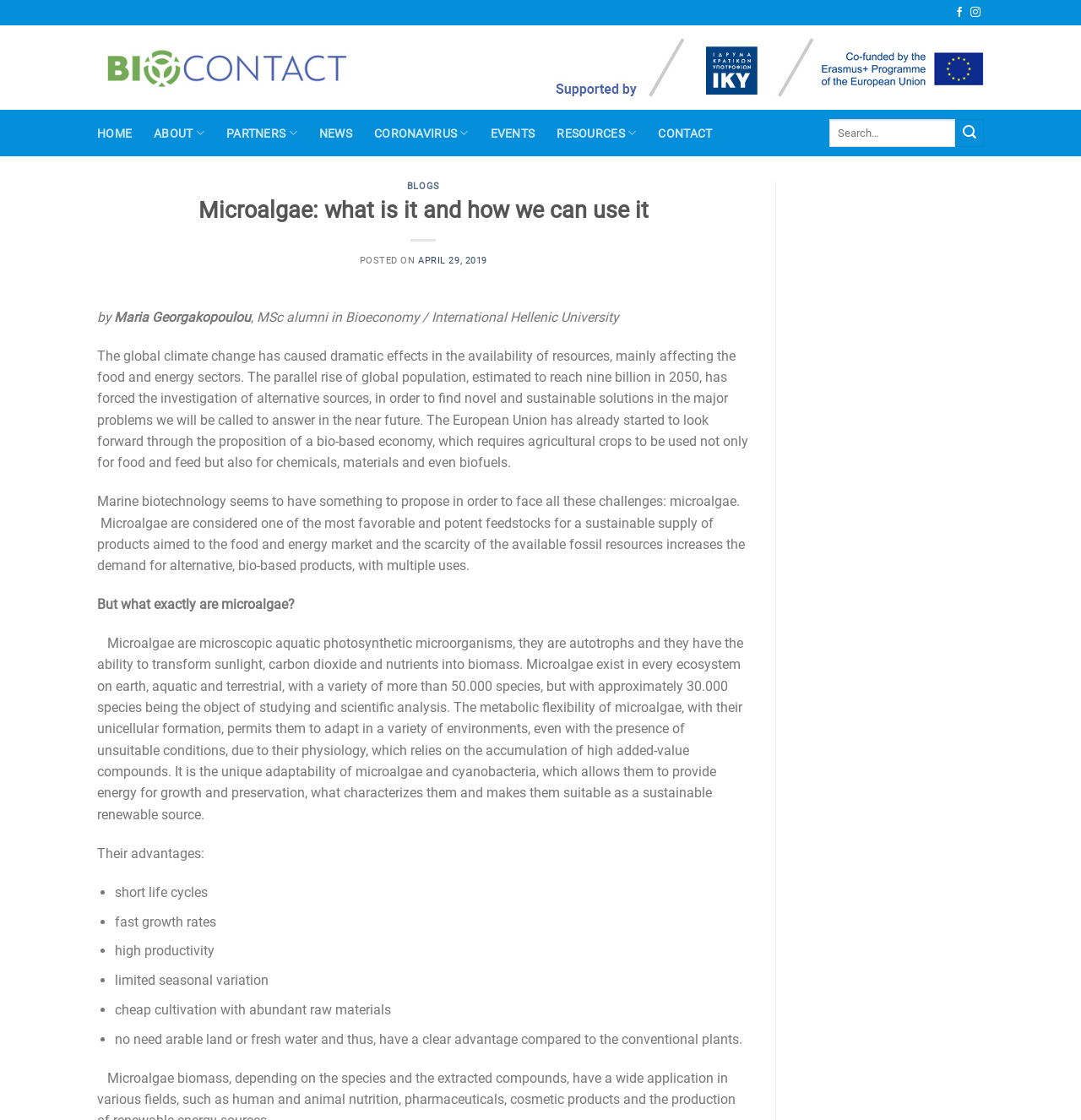Generate a thorough explanation of the webpage's elements.

This webpage is about microalgae, its definition, and its potential uses. At the top, there is a navigation menu with links to "HOME", "ABOUT", "PARTNERS", "NEWS", "CORONAVIRUS", "EVENTS", "RESOURCES", and "CONTACT". Below the navigation menu, there is a search bar with a submit button. 

On the left side, there is a section with a heading "BLOGS" and a link to "BLOGS". Below this section, there is a heading "Microalgae: what is it and how we can use it" followed by the posted date "APRIL 29, 2019". The author's name, "Maria Georgakopoulou", and her affiliation, "MSc alumni in Bioeconomy / International Hellenic University", are mentioned.

The main content of the webpage is a long article about microalgae. The article starts by discussing the global climate change and the need for alternative sources of food and energy. It then introduces microalgae as a potential solution, explaining what they are, their advantages, and their potential uses. The article is divided into paragraphs, with some paragraphs having bullet points listing the advantages of microalgae.

At the bottom of the webpage, there is a link to "Go to top" and some social media links to "Follow on Facebook" and "Follow on Instagram". There is also a logo of "biocontact.ihu.edu.gr" with a link to the website.